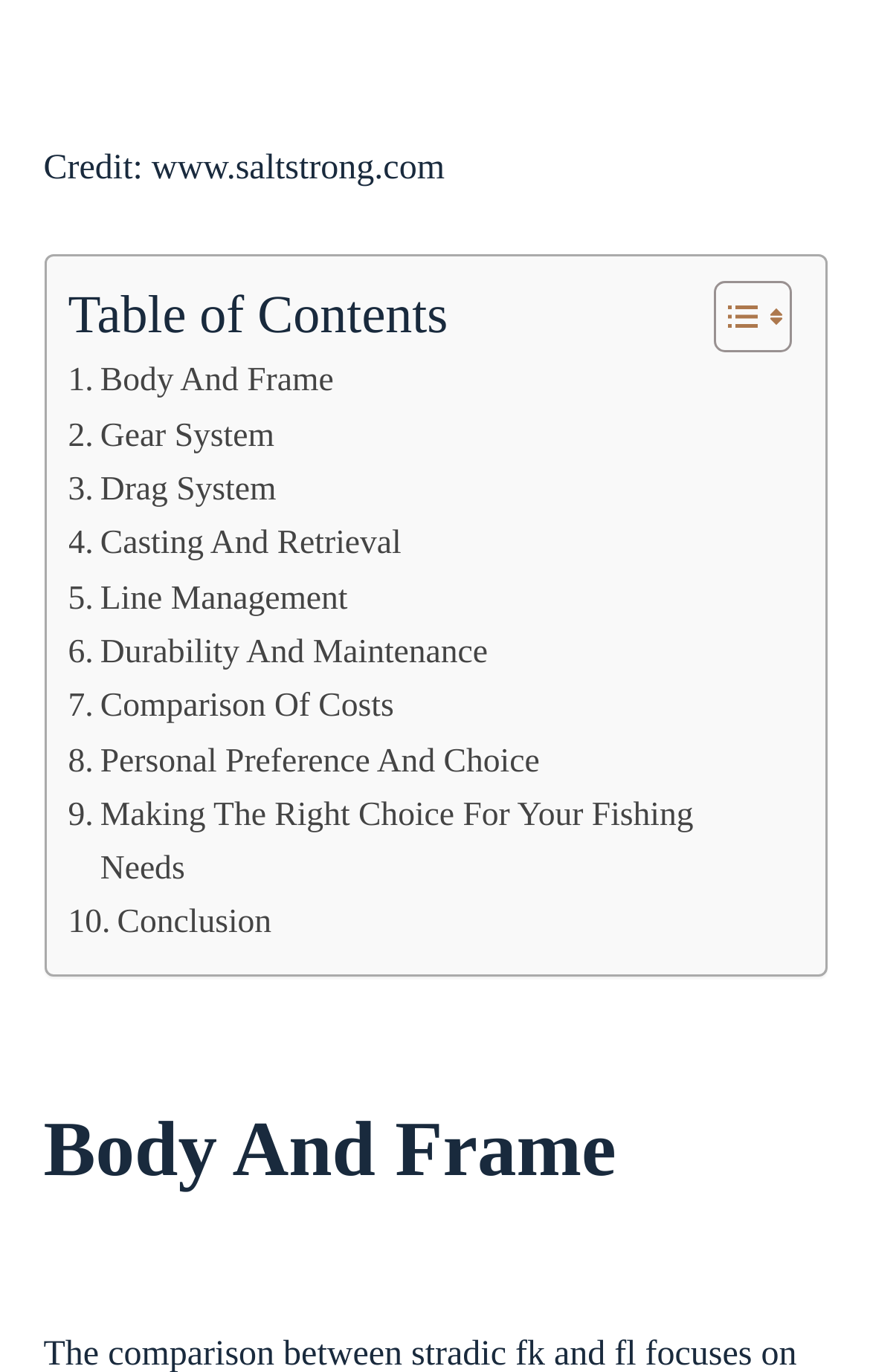Find the bounding box coordinates of the element to click in order to complete the given instruction: "Toggle Table of Content."

[0.781, 0.202, 0.896, 0.258]